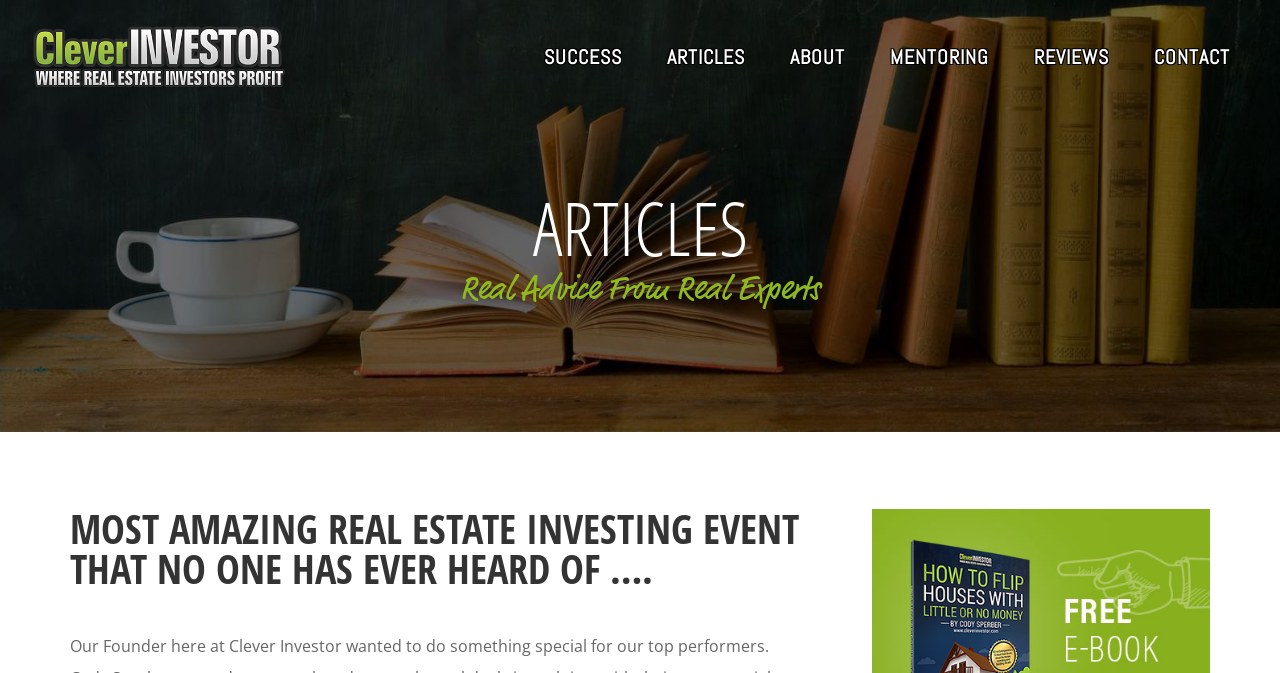Please provide a one-word or short phrase answer to the question:
How many main sections are there on the webpage?

2